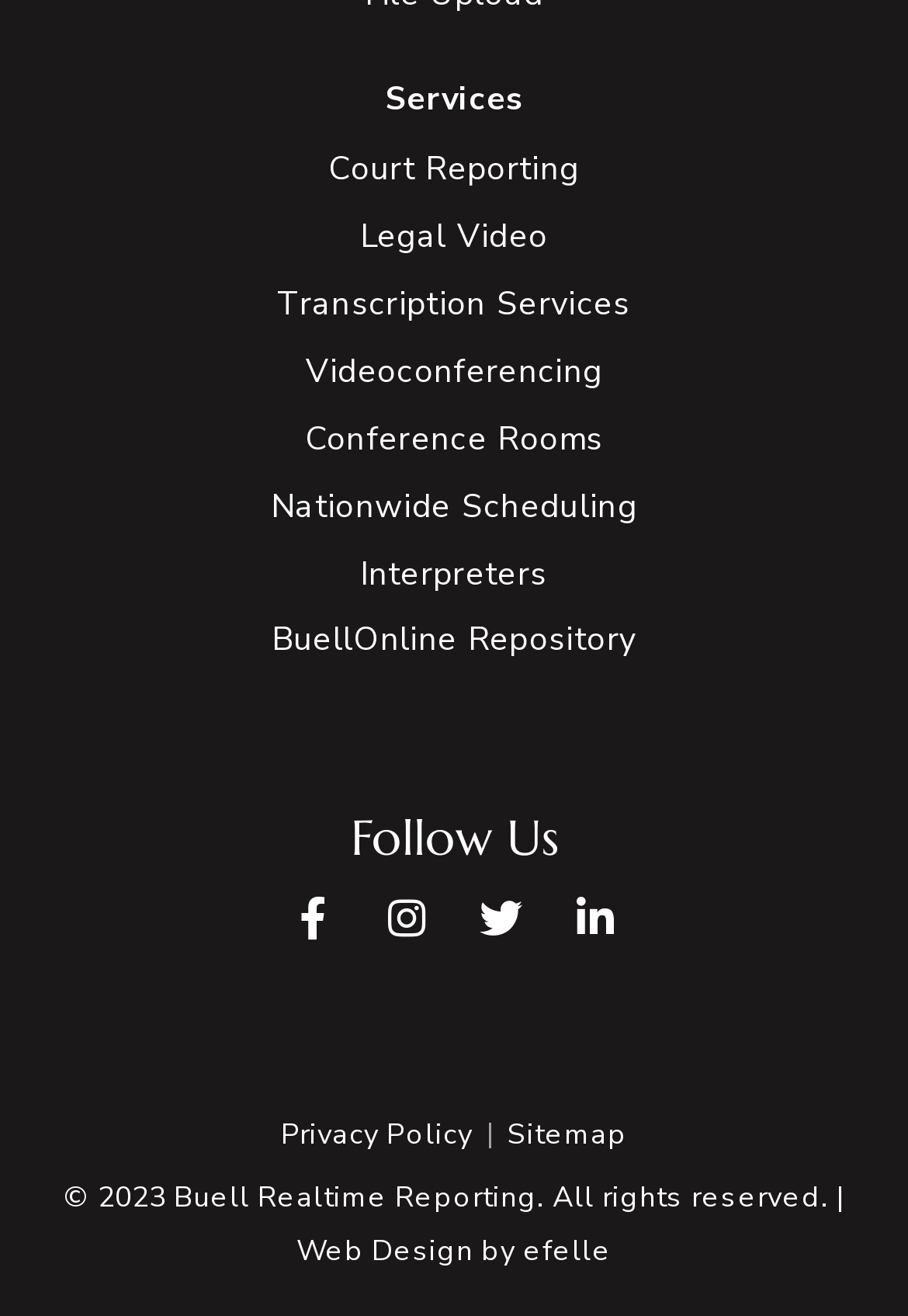Given the description of a UI element: "Web Design", identify the bounding box coordinates of the matching element in the webpage screenshot.

[0.326, 0.937, 0.522, 0.965]